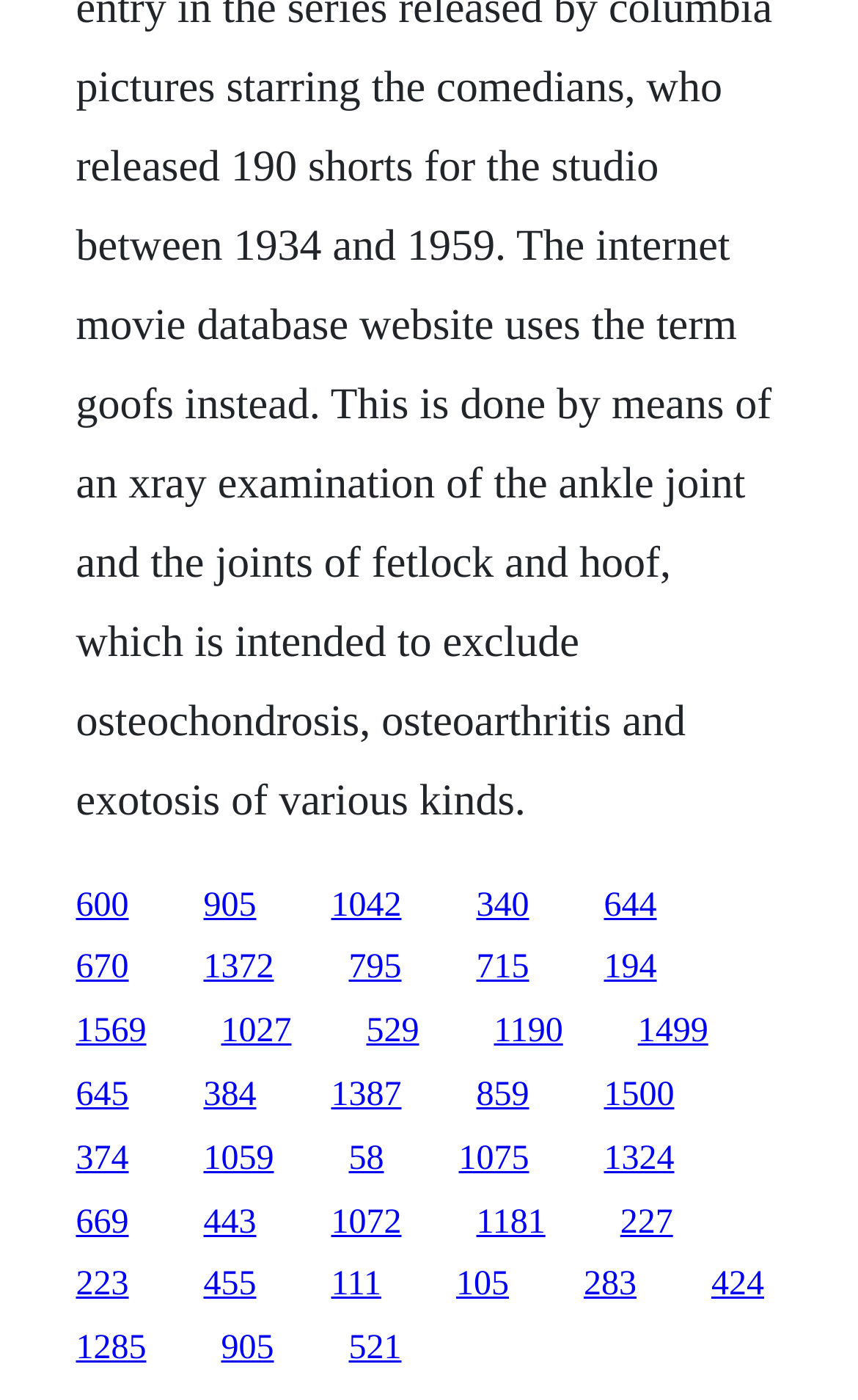From the webpage screenshot, predict the bounding box coordinates (top-left x, top-left y, bottom-right x, bottom-right y) for the UI element described here: 455

[0.237, 0.905, 0.299, 0.931]